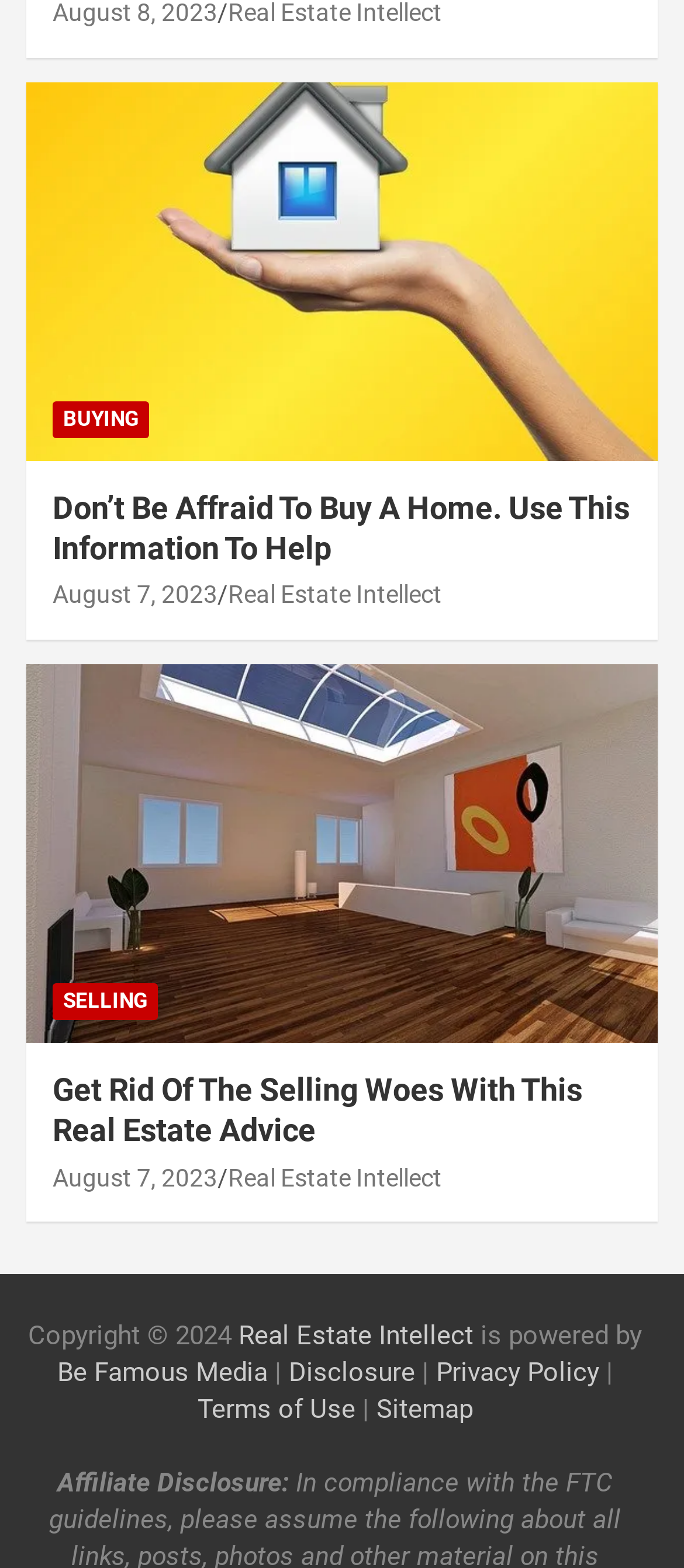Locate the bounding box of the UI element described in the following text: "HotForex →".

None